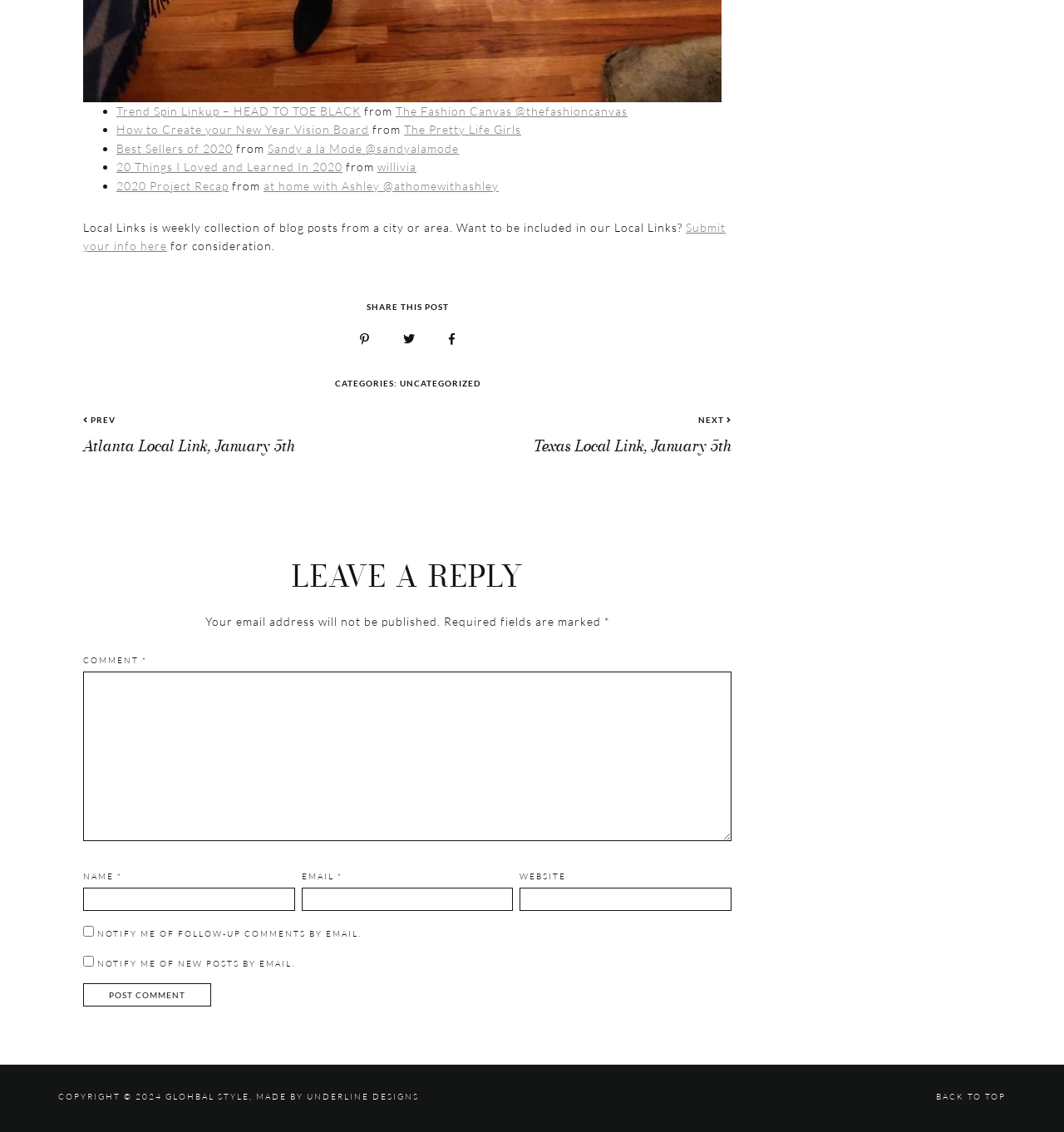Bounding box coordinates are to be given in the format (top-left x, top-left y, bottom-right x, bottom-right y). All values must be floating point numbers between 0 and 1. Provide the bounding box coordinate for the UI element described as: parent_node: NAME * name="author"

[0.078, 0.784, 0.277, 0.804]